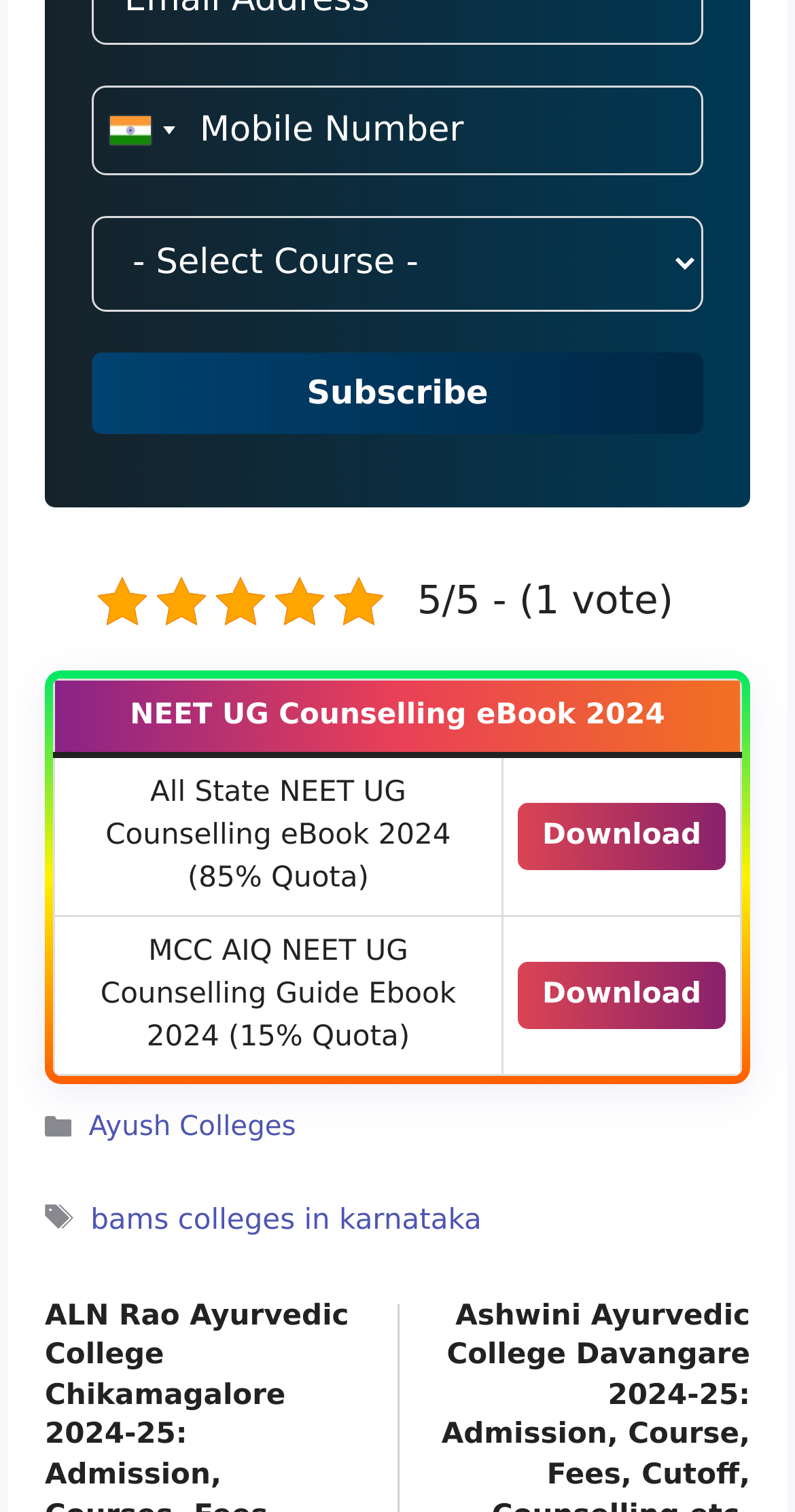Identify the bounding box coordinates of the area you need to click to perform the following instruction: "View Ayush Colleges".

[0.112, 0.736, 0.372, 0.756]